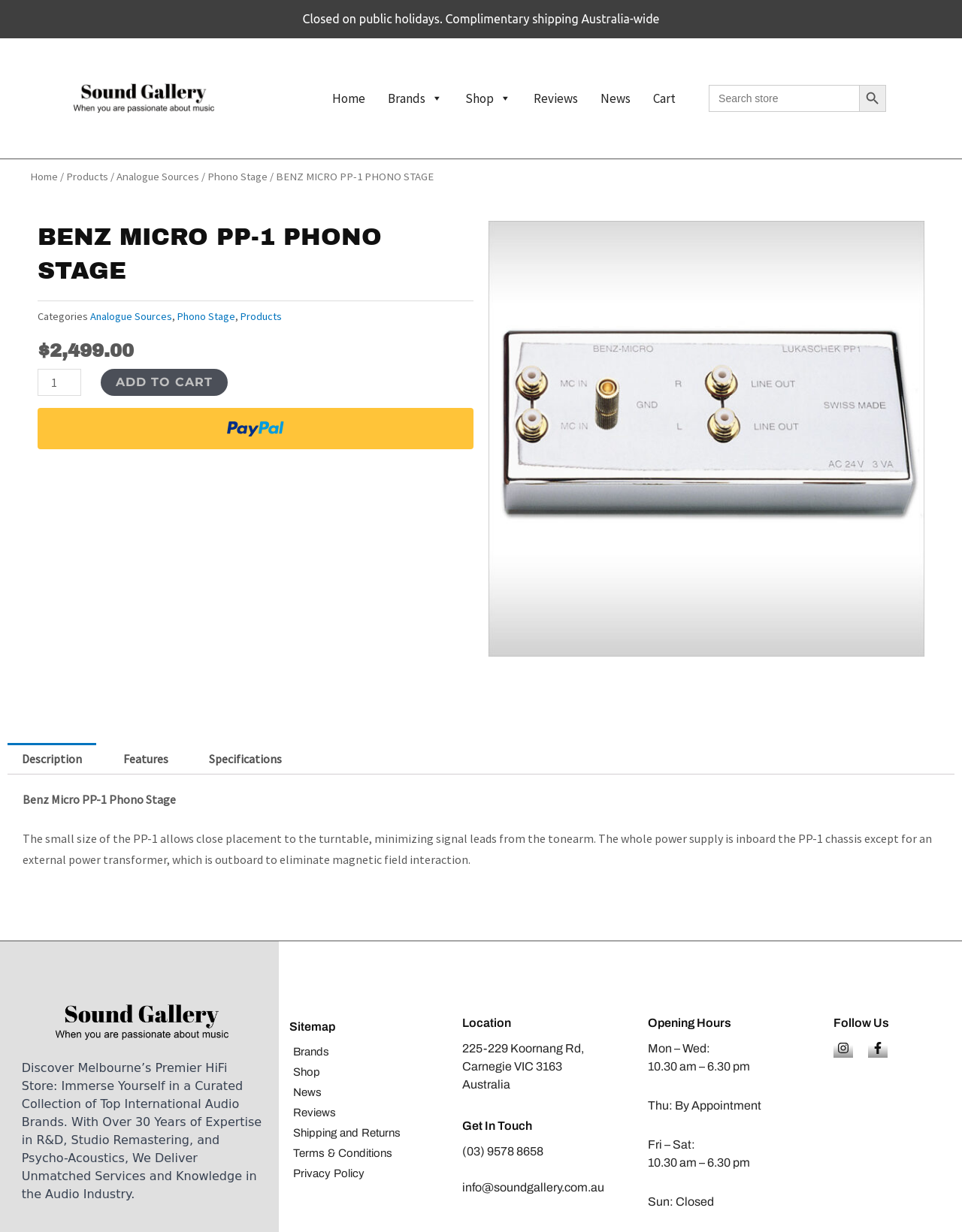Answer the question briefly using a single word or phrase: 
What is the location of the Sound Gallery store?

225-229 Koornang Rd, Carnegie VIC 3163 Australia